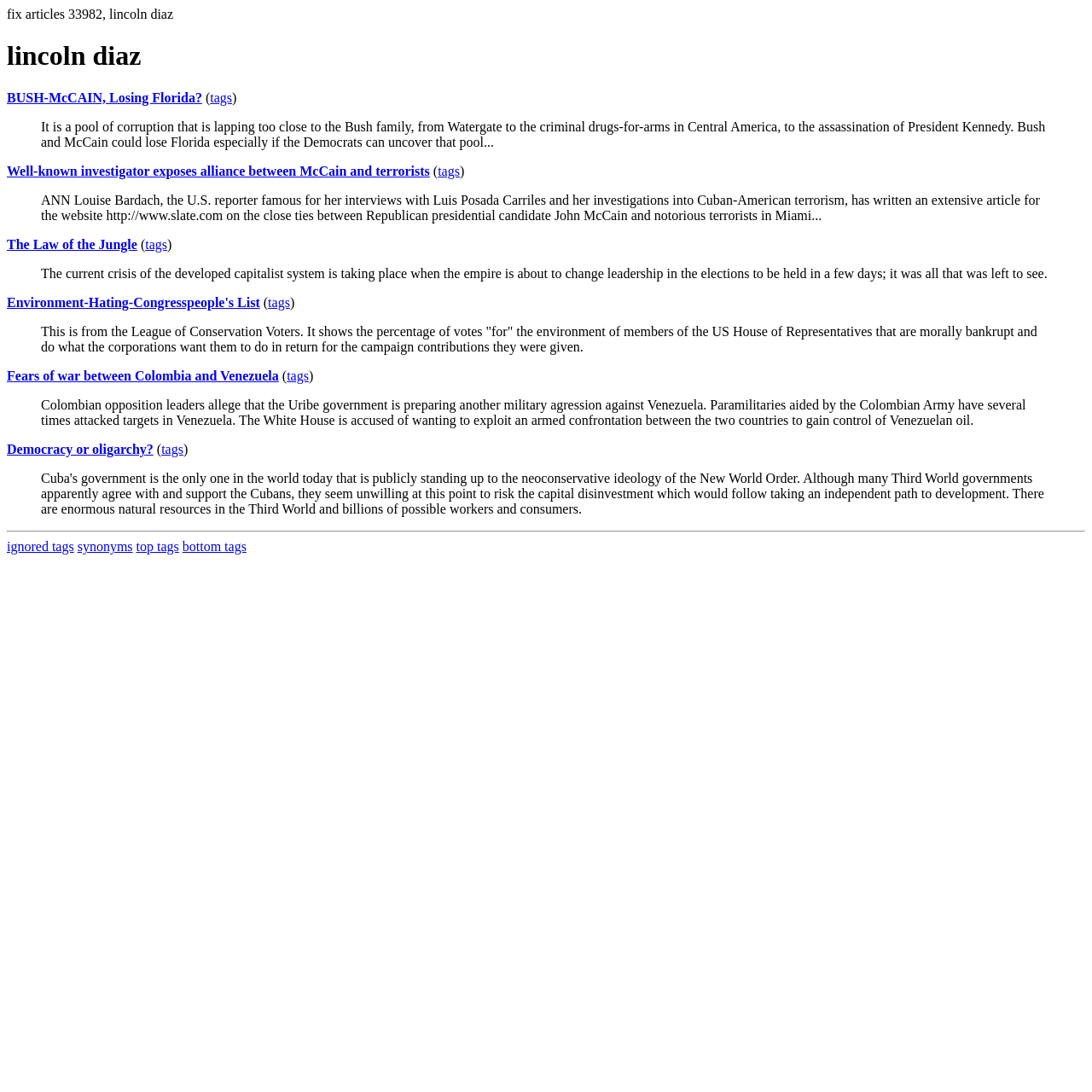Reply to the question with a single word or phrase:
What is the topic of the quote in the third blockquote?

Environment